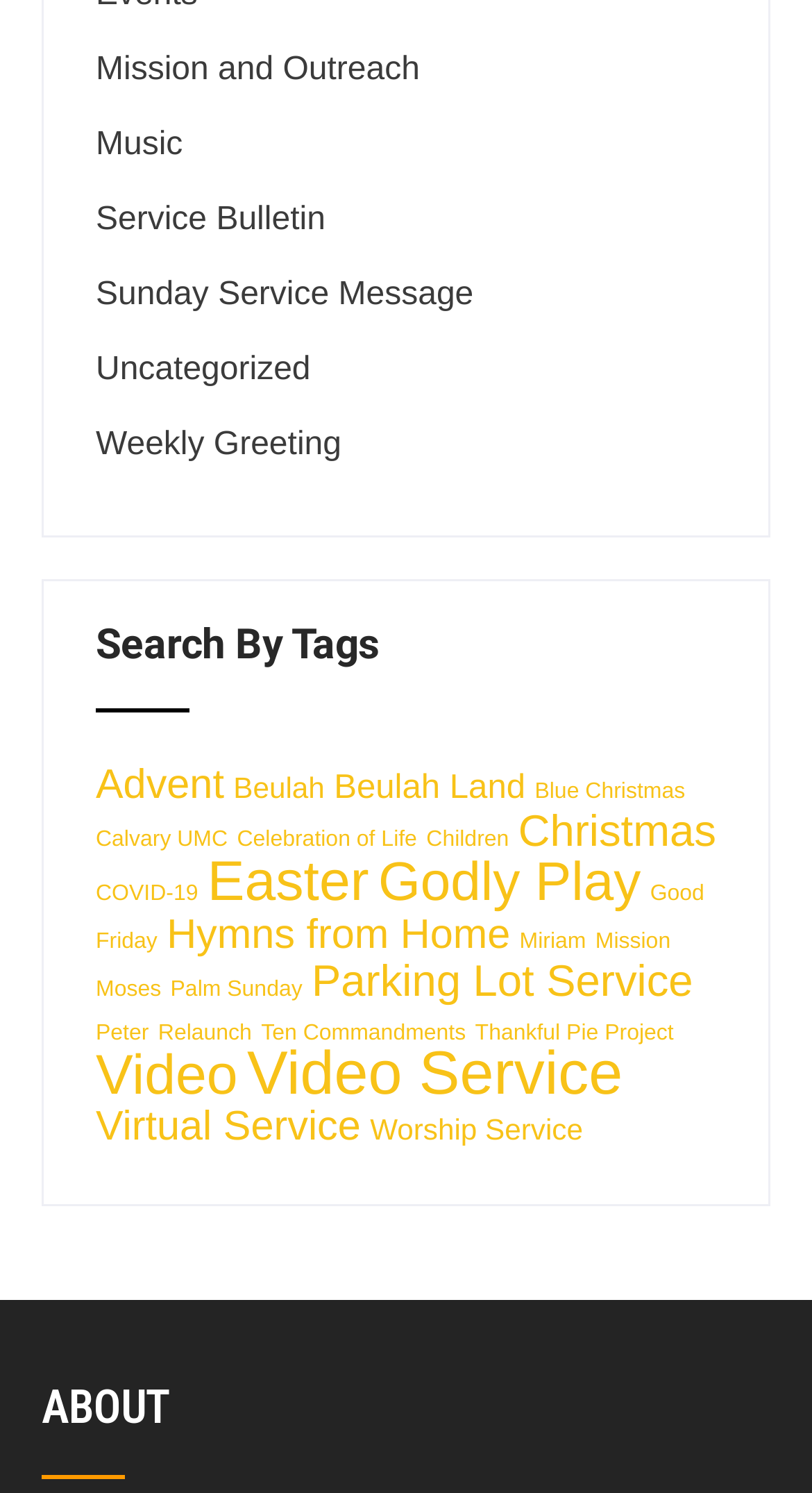Based on the provided description, "Children", find the bounding box of the corresponding UI element in the screenshot.

[0.525, 0.553, 0.627, 0.57]